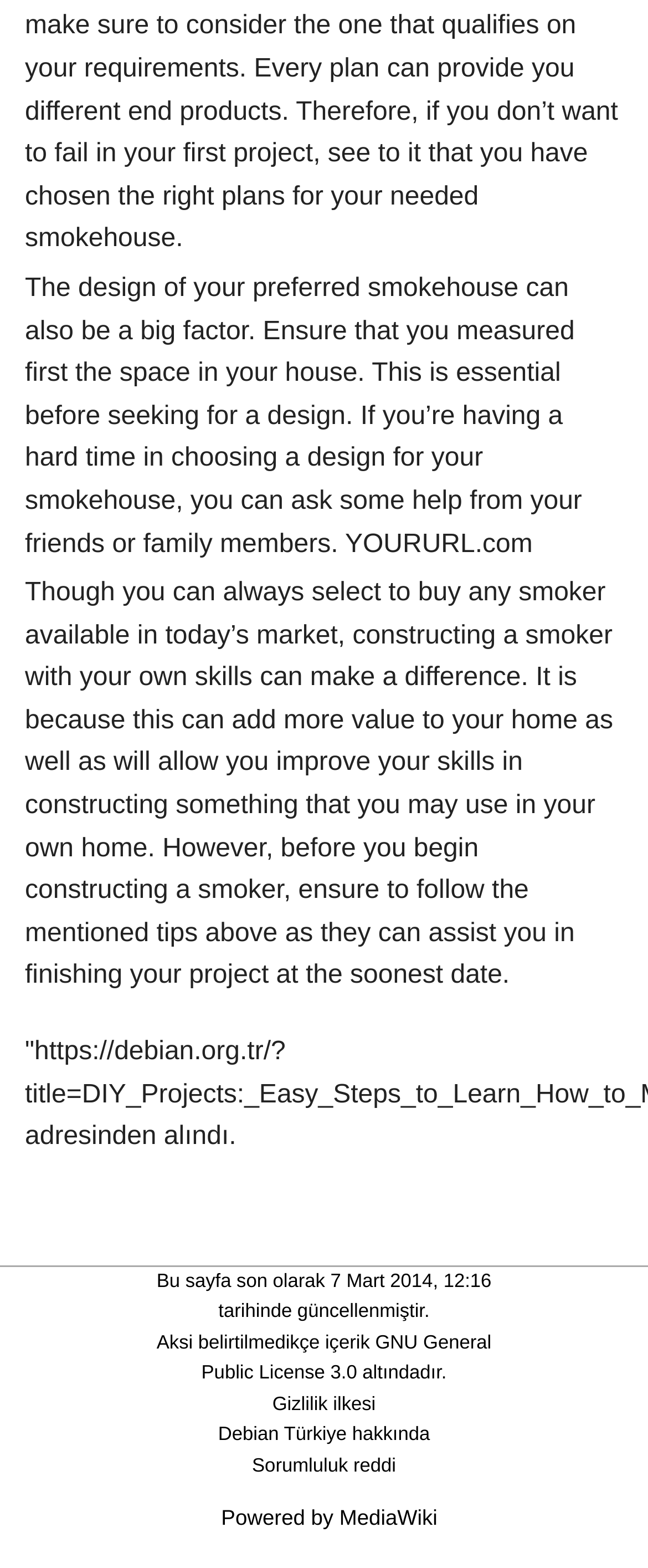What is the language of the webpage's last update information?
Using the information presented in the image, please offer a detailed response to the question.

The webpage's last update information is written in Turkish, as evident from the text 'Bu sayfa son olarak 7 Mart 2014, 12:16 tarihinde güncellenmiştir'.